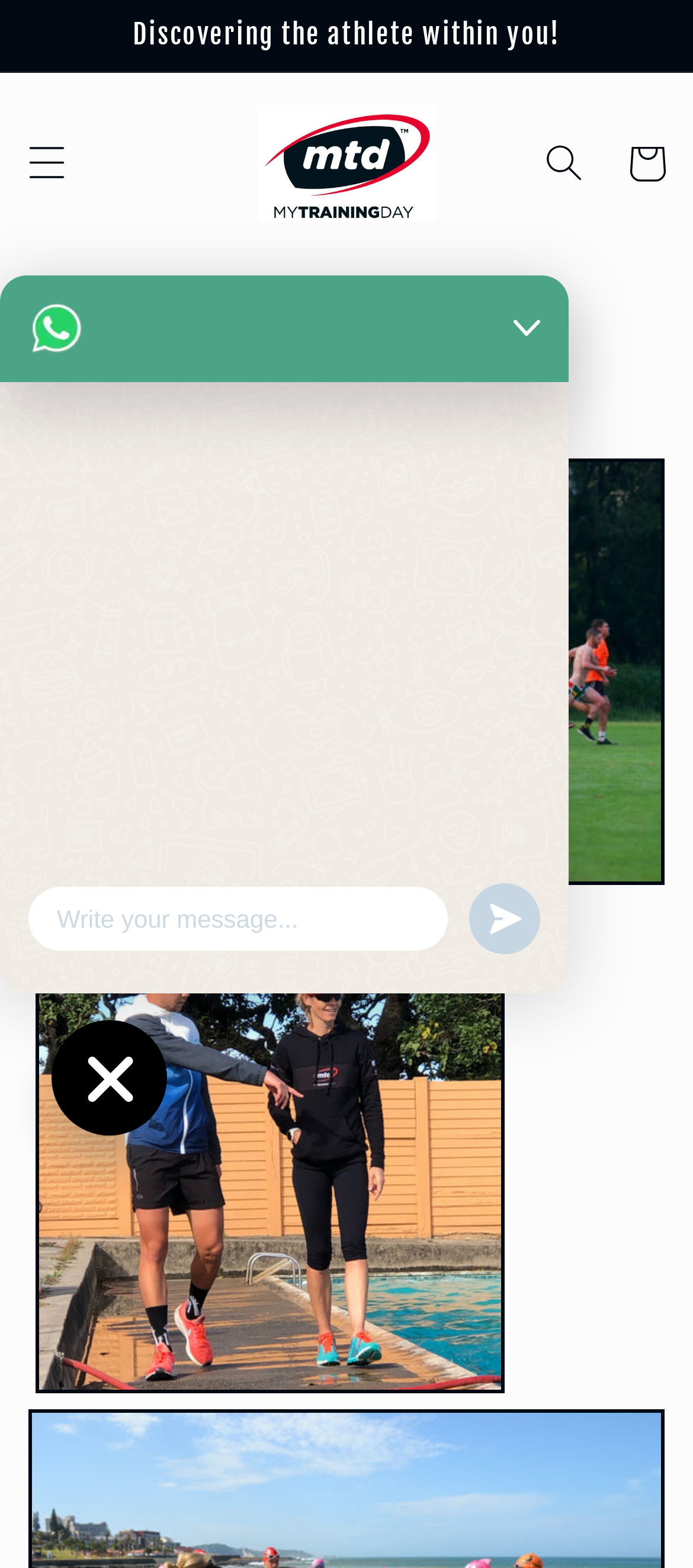Give a one-word or short phrase answer to the question: 
What is the function of the 'Search' button?

To search